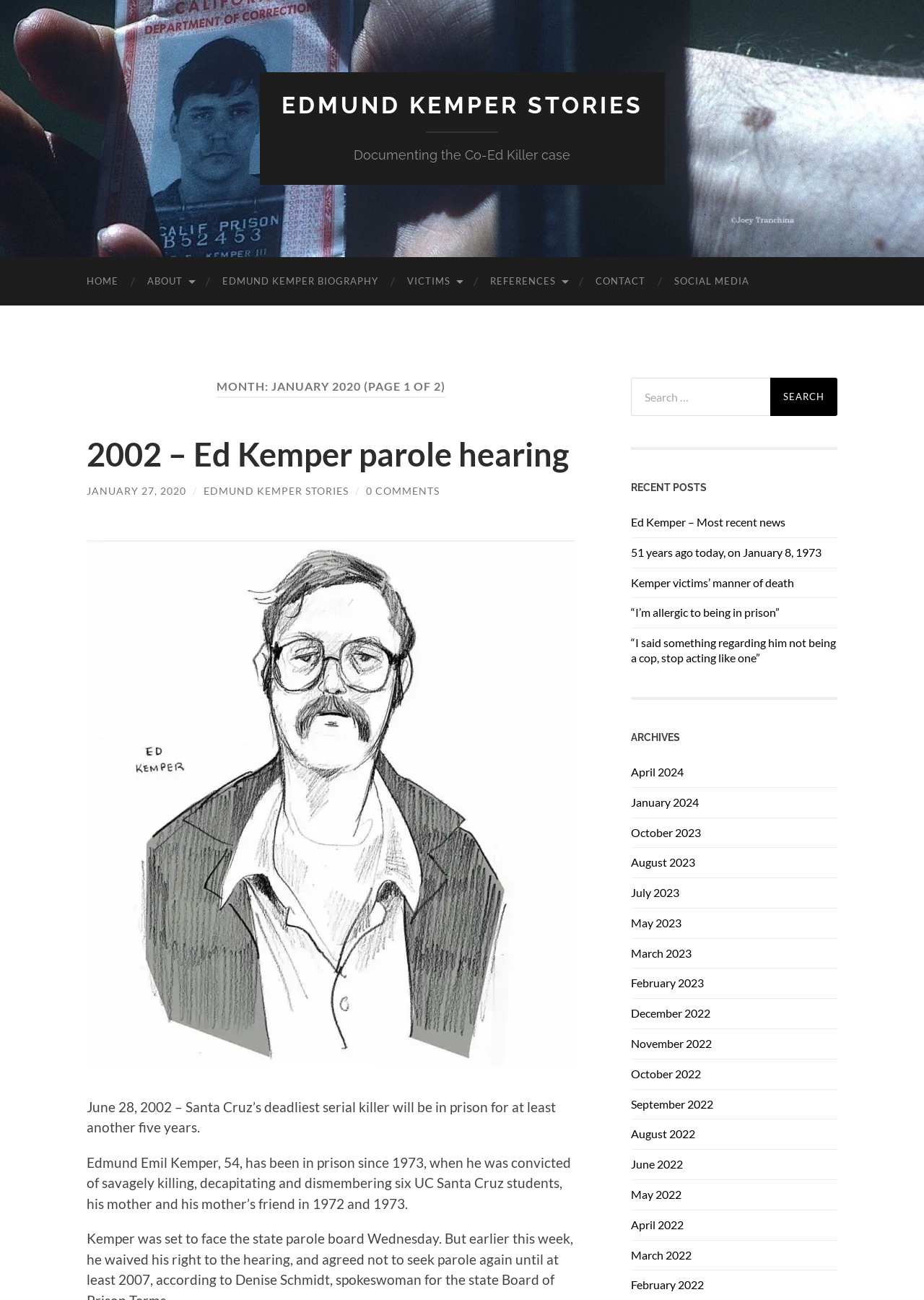Give a one-word or short phrase answer to the question: 
What is the month of the most recent news about Ed Kemper?

January